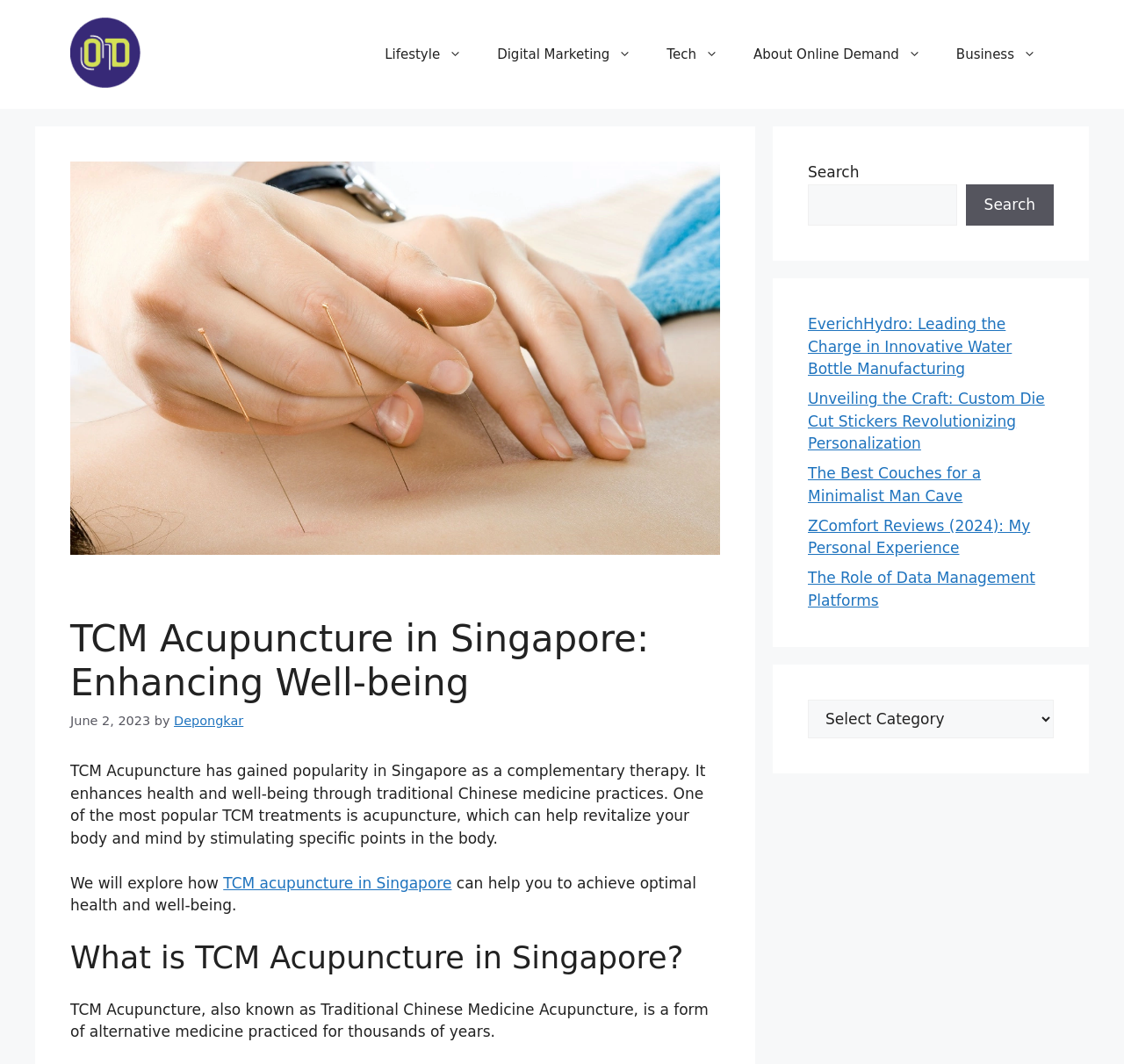Locate the bounding box coordinates of the area that needs to be clicked to fulfill the following instruction: "Explore the 'About Online Demand' page". The coordinates should be in the format of four float numbers between 0 and 1, namely [left, top, right, bottom].

[0.655, 0.026, 0.835, 0.076]